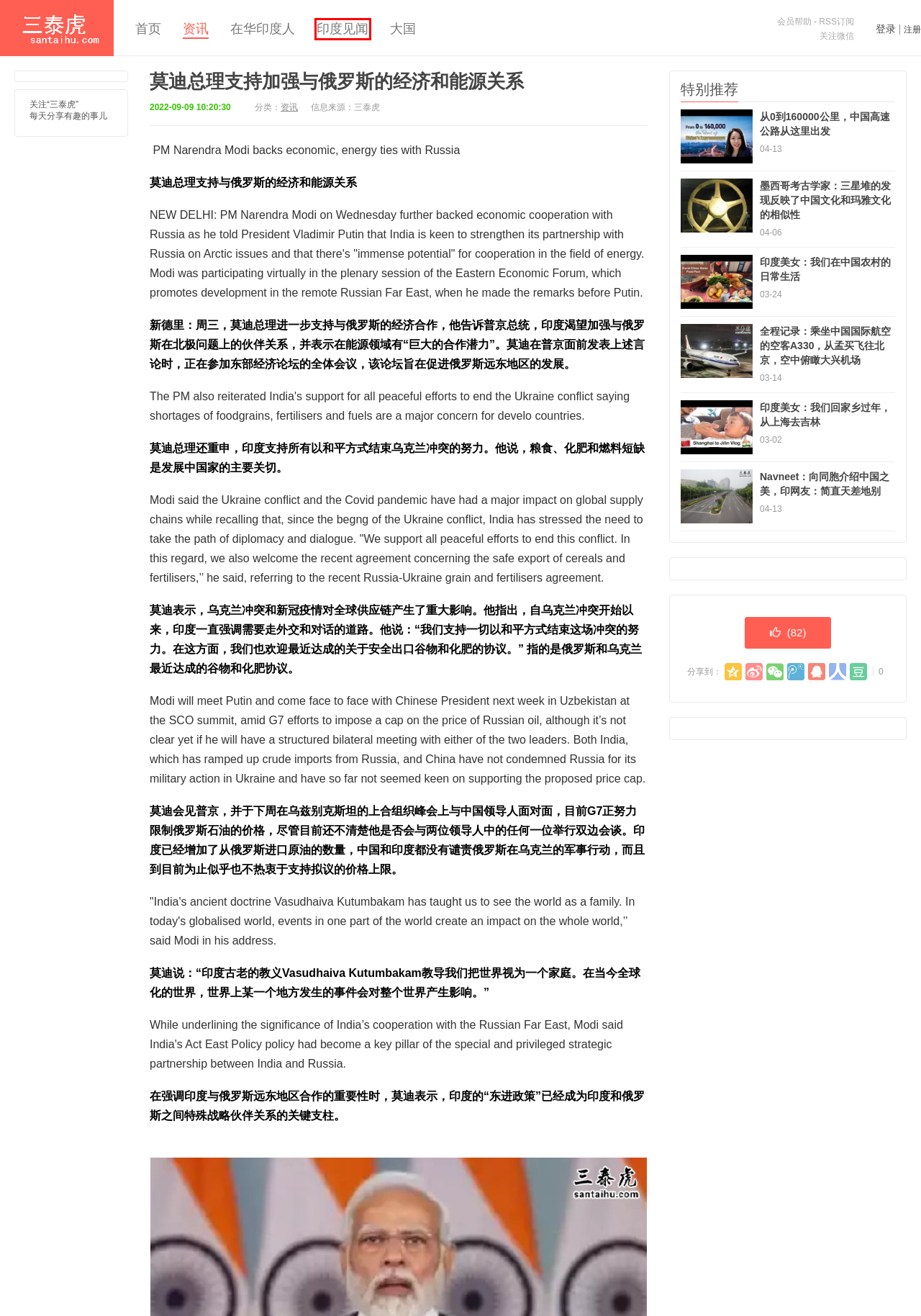Examine the screenshot of the webpage, which has a red bounding box around a UI element. Select the webpage description that best fits the new webpage after the element inside the red bounding box is clicked. Here are the choices:
A. 印度见闻 - 三泰虎
B. 墨西哥考古学家：三星堆的发现反映了中国文化和玛雅文化的相似性 - 三泰虎
C. 大国 - 三泰虎
D. 印度美女：我们回家乡过年，从上海去吉林 - 三泰虎
E. 全程记录：乘坐中国国际航空的空客A330，从孟买飞往北京，空中俯瞰大兴机场 - 三泰虎
F. Navneet：向同胞介绍中国之美，印网友：简直天差地别 - 三泰虎
G. 印度美女：我们在中国农村的日常生活 - 三泰虎
H. 在华印度人 - 三泰虎

A